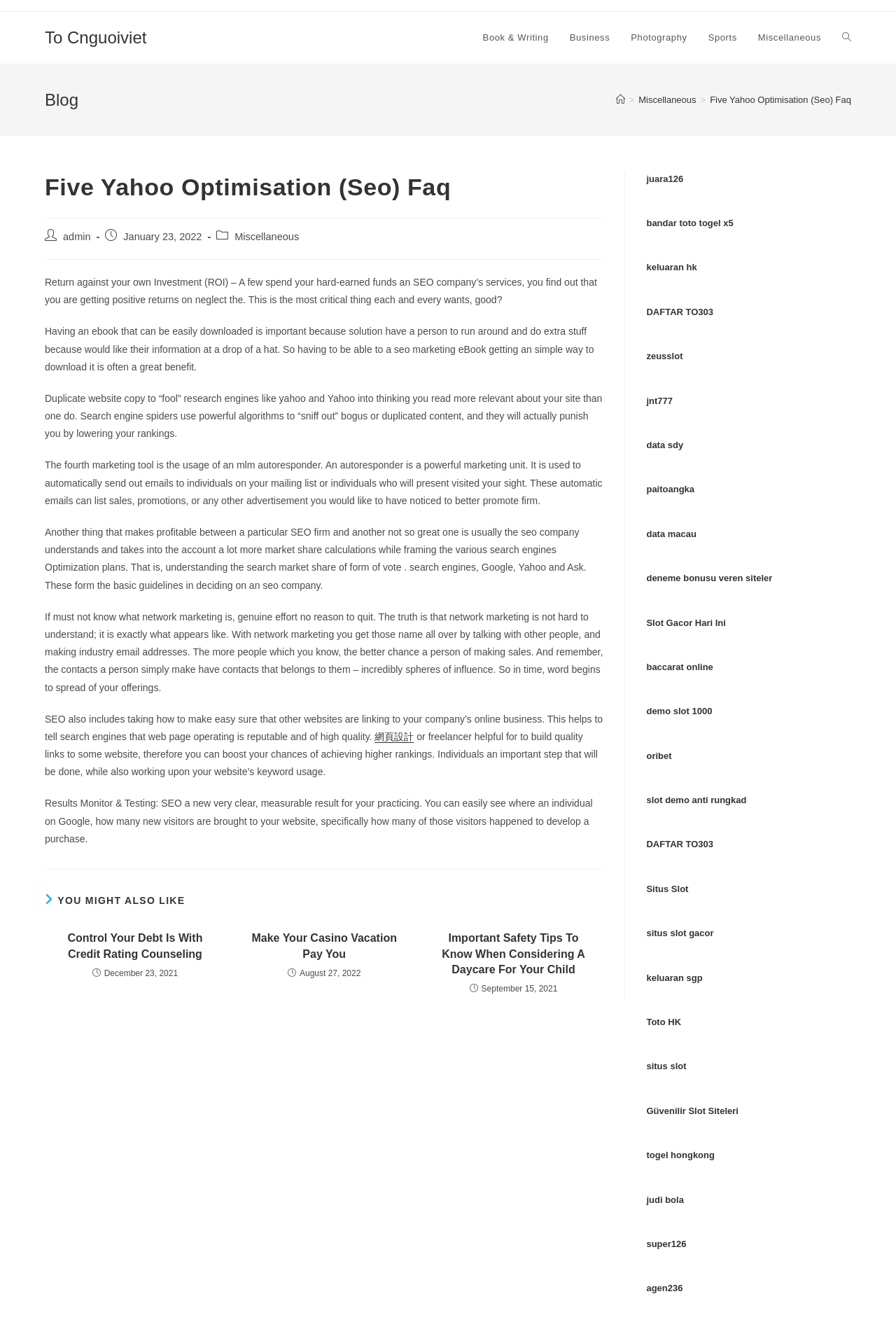Could you indicate the bounding box coordinates of the region to click in order to complete this instruction: "Click on 'Book & Writing'".

[0.527, 0.009, 0.624, 0.048]